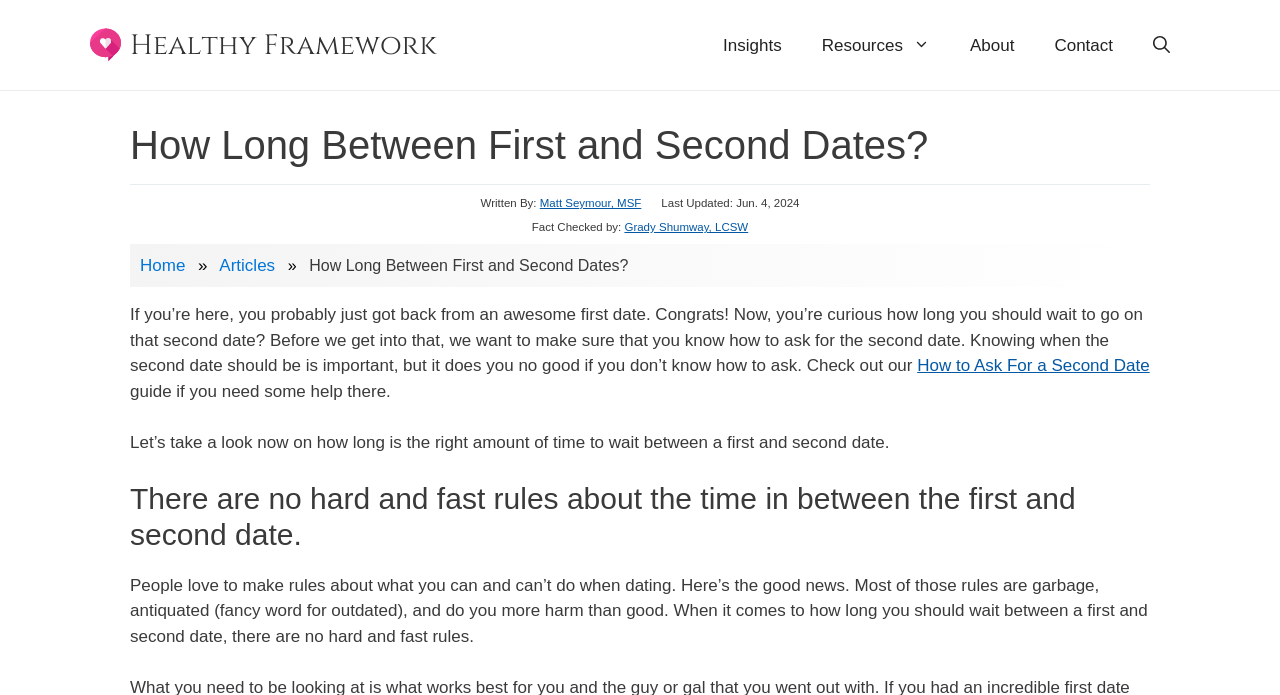Extract the bounding box of the UI element described as: "Contact".

[0.808, 0.011, 0.885, 0.119]